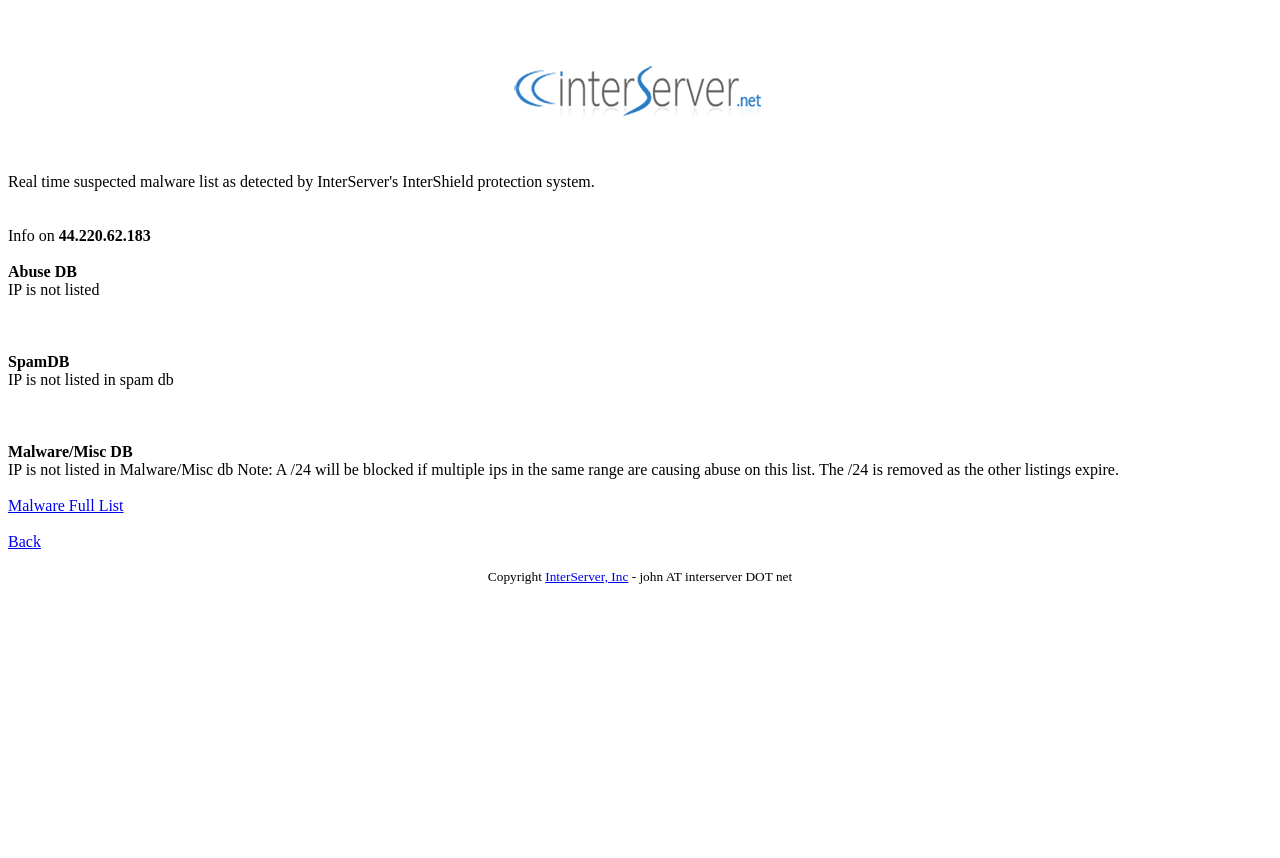Based on what you see in the screenshot, provide a thorough answer to this question: Who is the contact person for InterServer, Inc?

The contact person's email address is mentioned in the static text element at the bottom of the webpage, which is 'john AT interserver DOT net'.